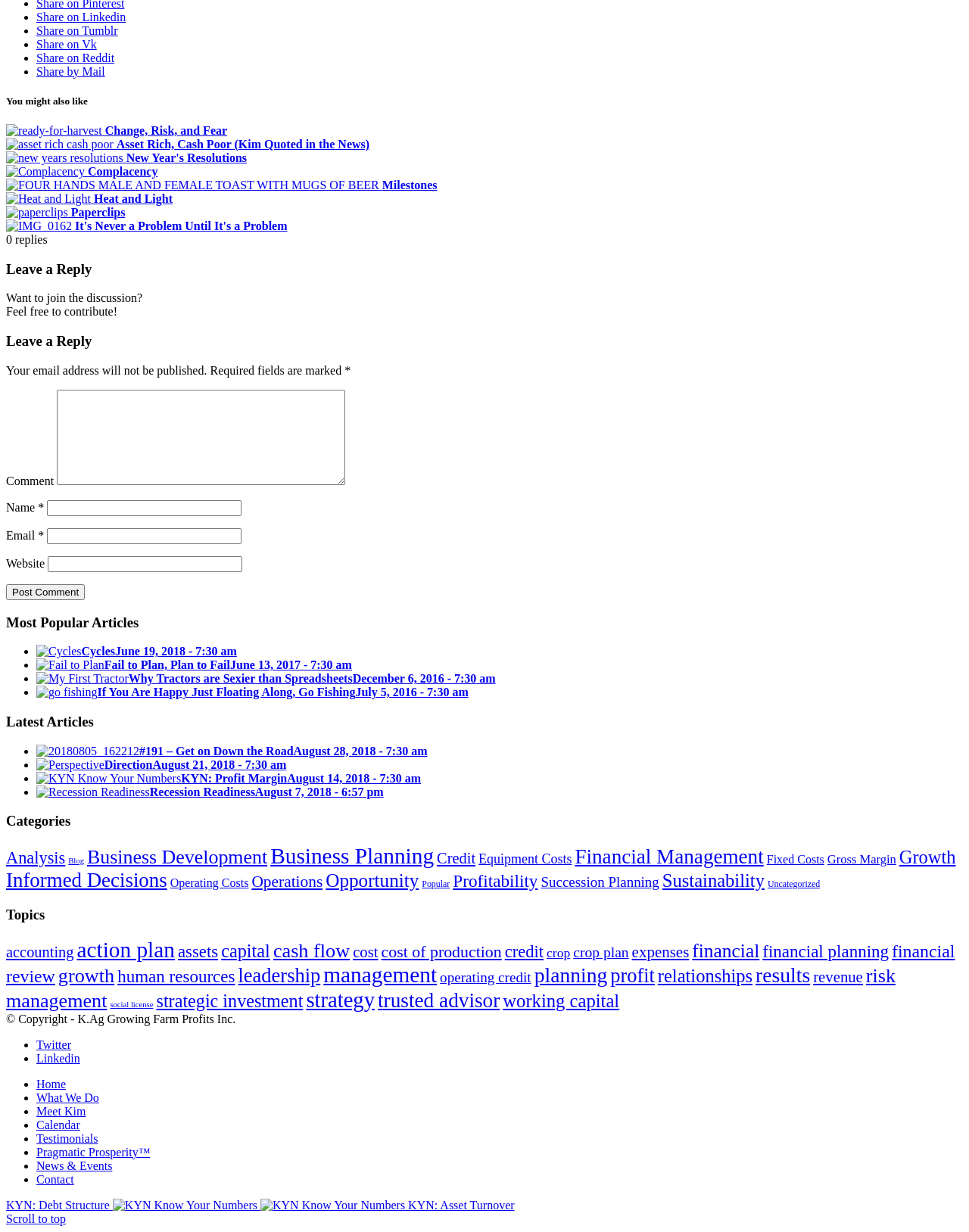What is the function of the 'Share on' links?
Provide a thorough and detailed answer to the question.

The 'Share on' links, including 'Share on Linkedin', 'Share on Tumblr', 'Share on Vk', 'Share on Reddit', and 'Share by Mail', are located at the top of the webpage and allow users to share the content on various social media platforms.